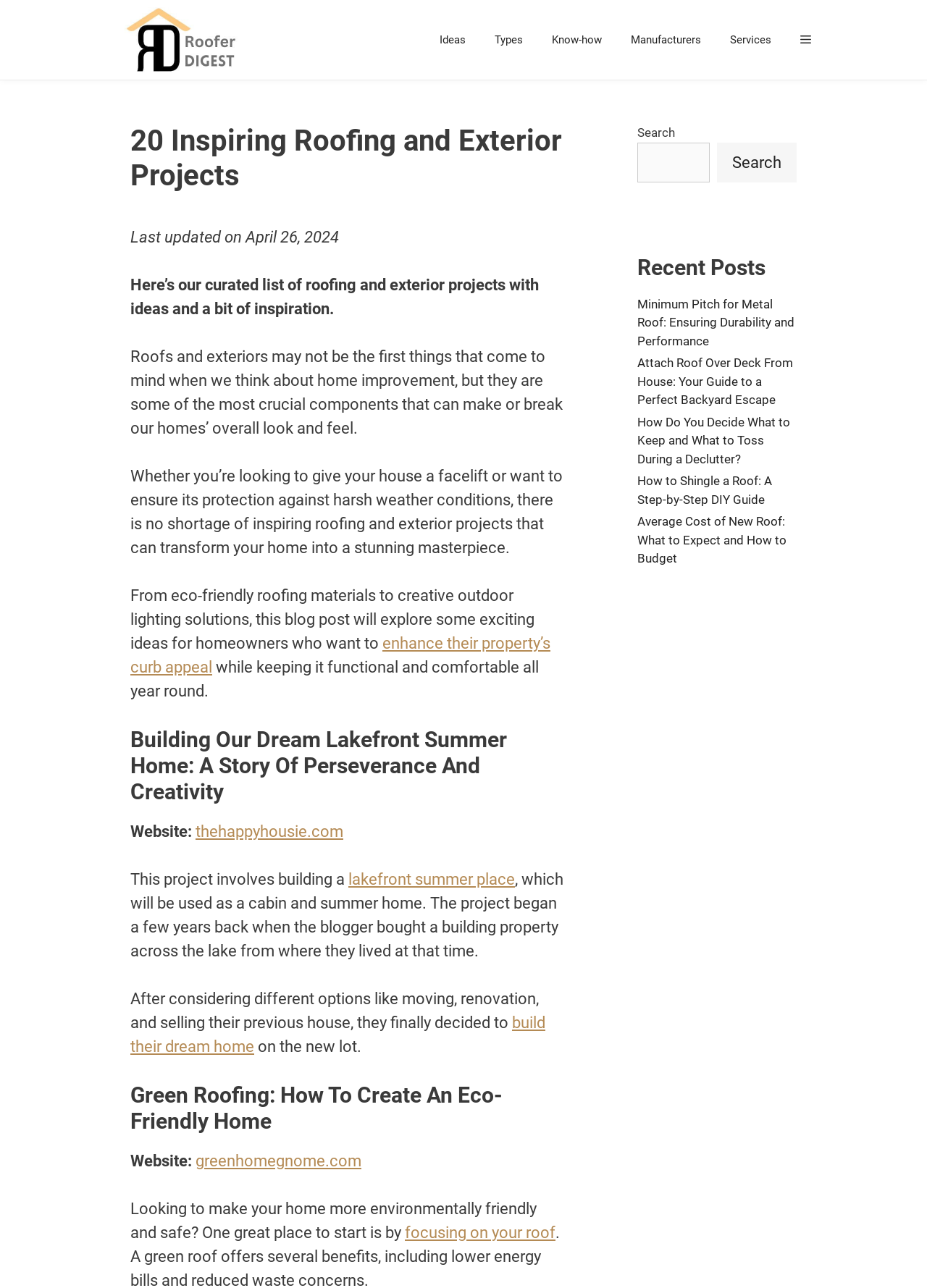Provide a short answer to the following question with just one word or phrase: What is the focus of the 'Green Roofing' project?

Eco-friendly home improvement